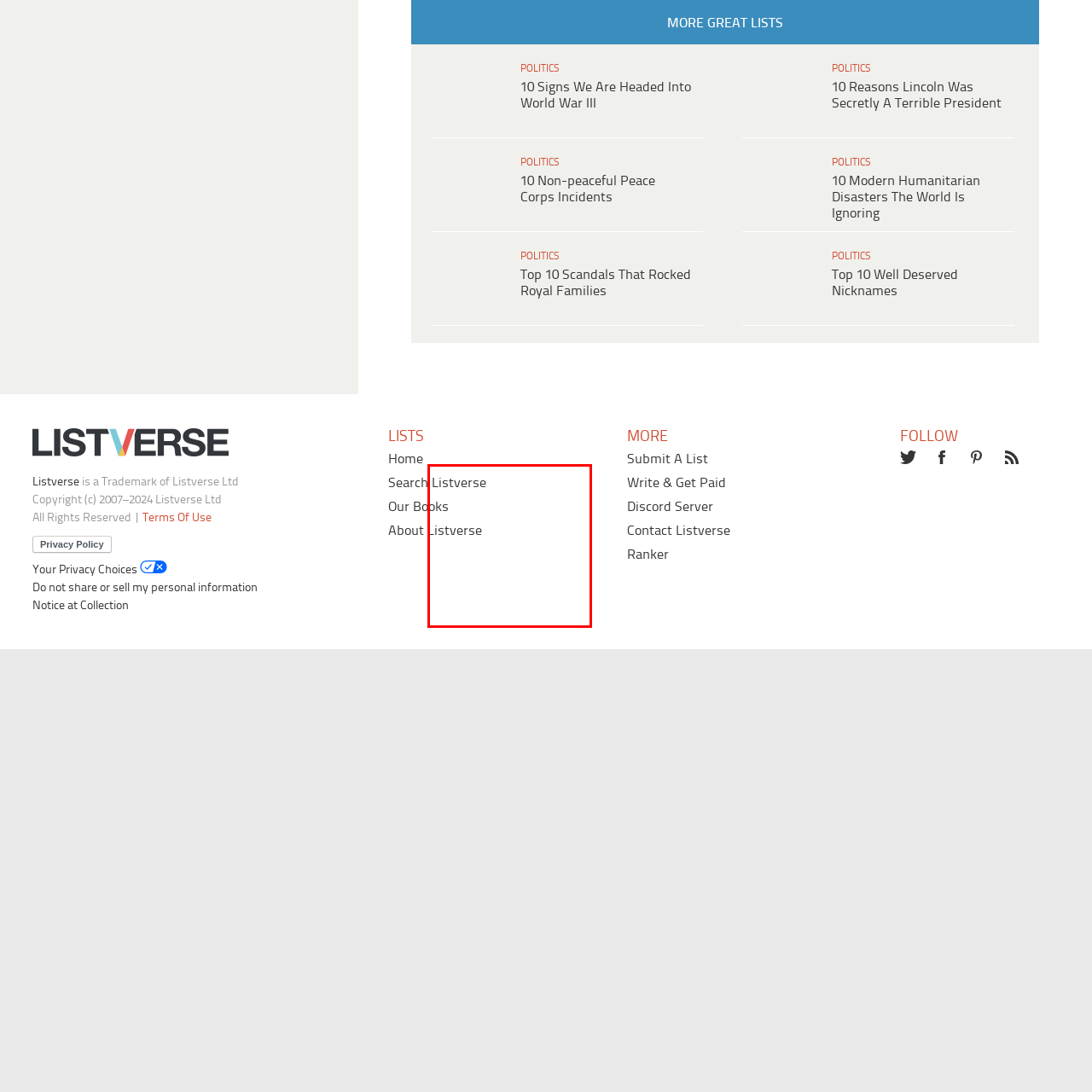Please look at the highlighted area within the red border and provide the answer to this question using just one word or phrase: 
What is the purpose of this entry?

To enlighten readers